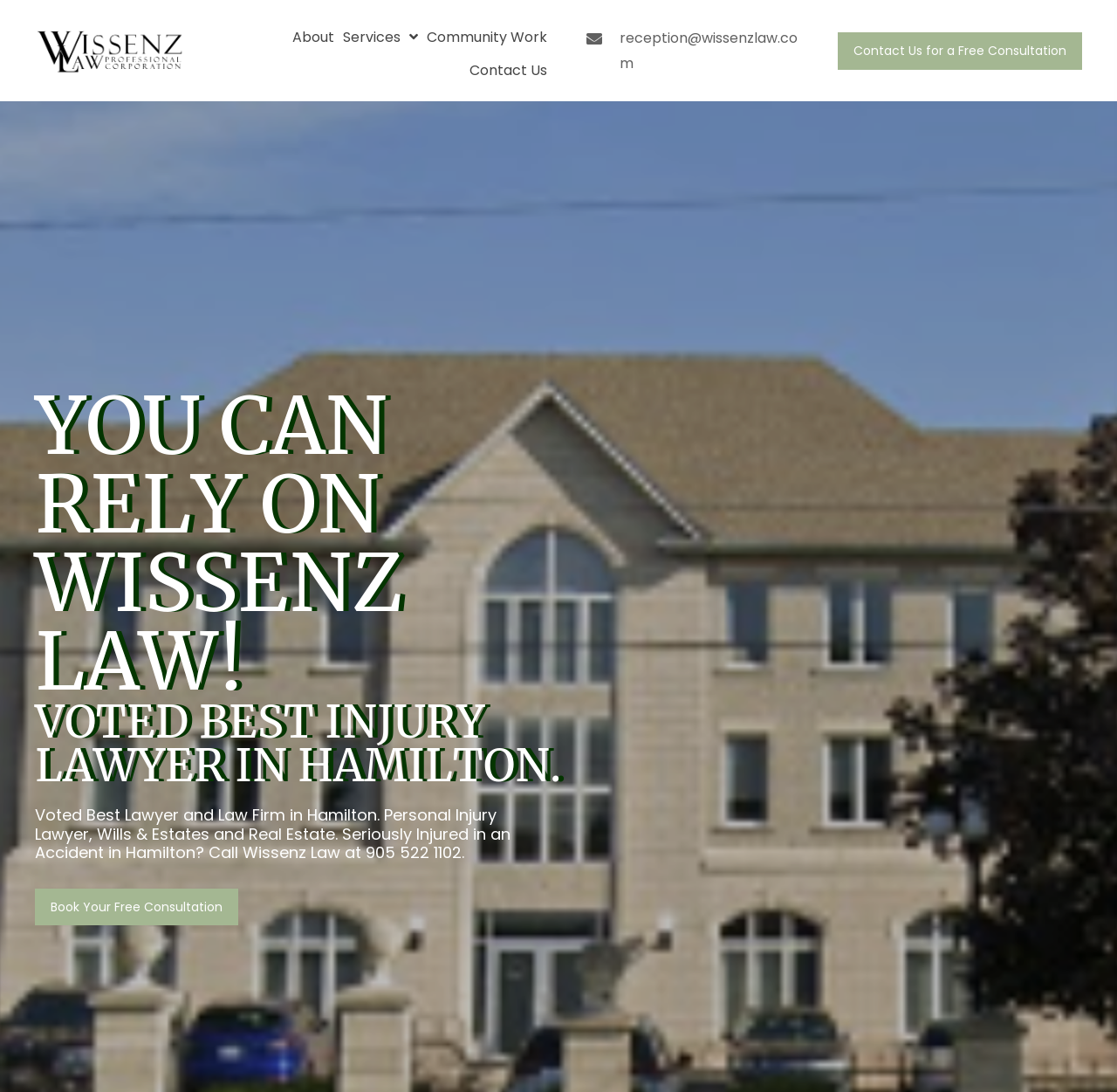Identify the bounding box of the UI element described as follows: "Book Your Free Consultation". Provide the coordinates as four float numbers in the range of 0 to 1 [left, top, right, bottom].

[0.031, 0.814, 0.213, 0.847]